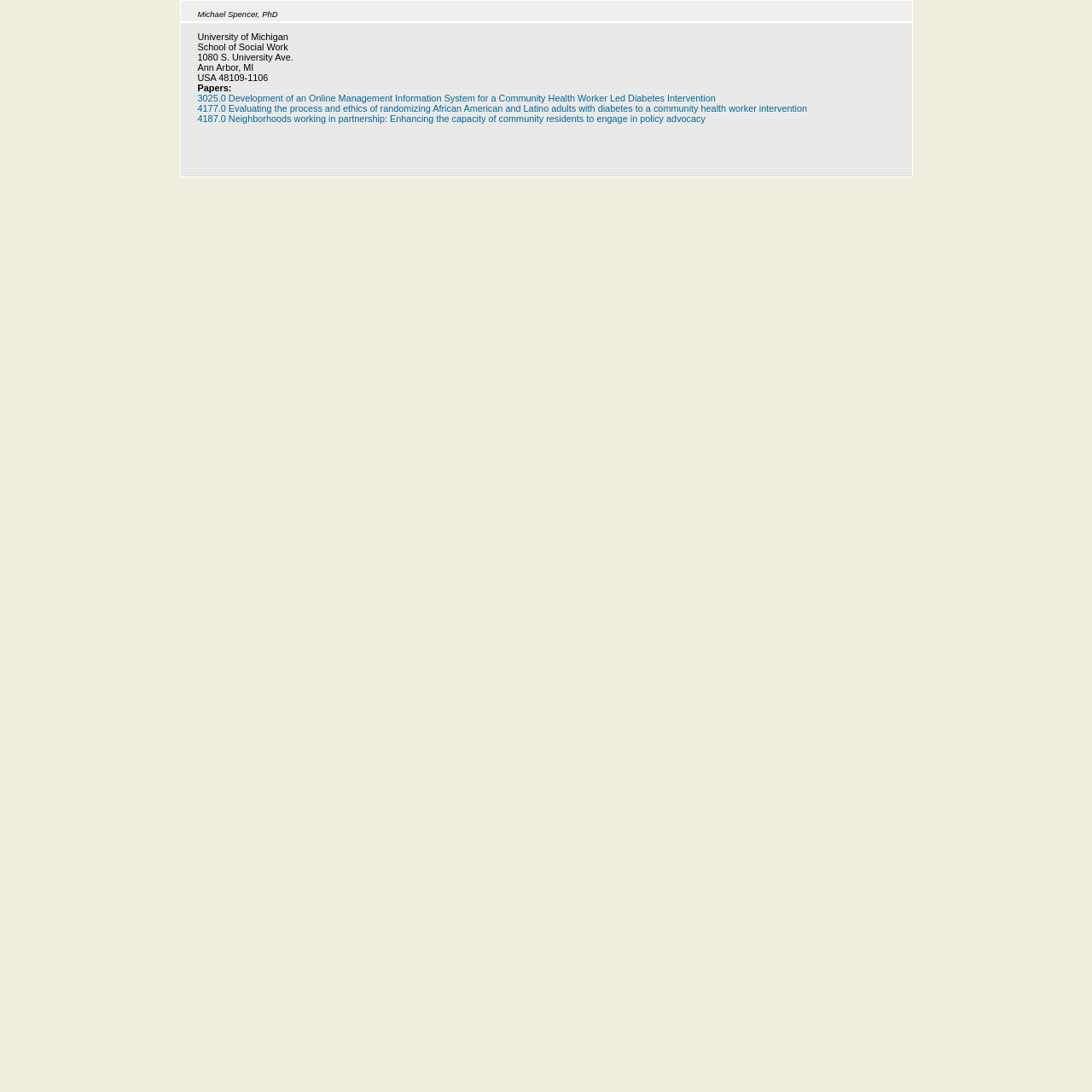How many papers are listed on the webpage?
Based on the screenshot, respond with a single word or phrase.

At least 3